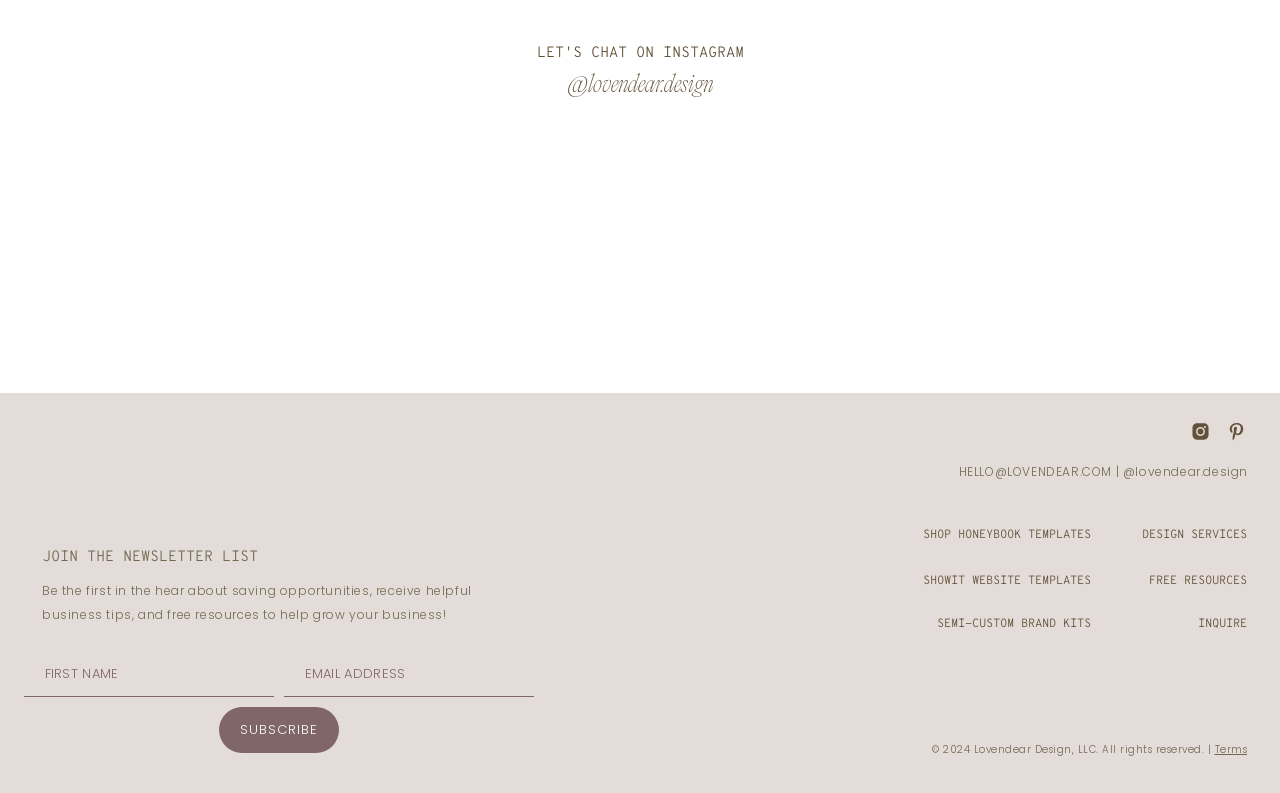Locate the bounding box coordinates of the area where you should click to accomplish the instruction: "Click on LET'S CHAT ON INSTAGRAM".

[0.367, 0.052, 0.634, 0.081]